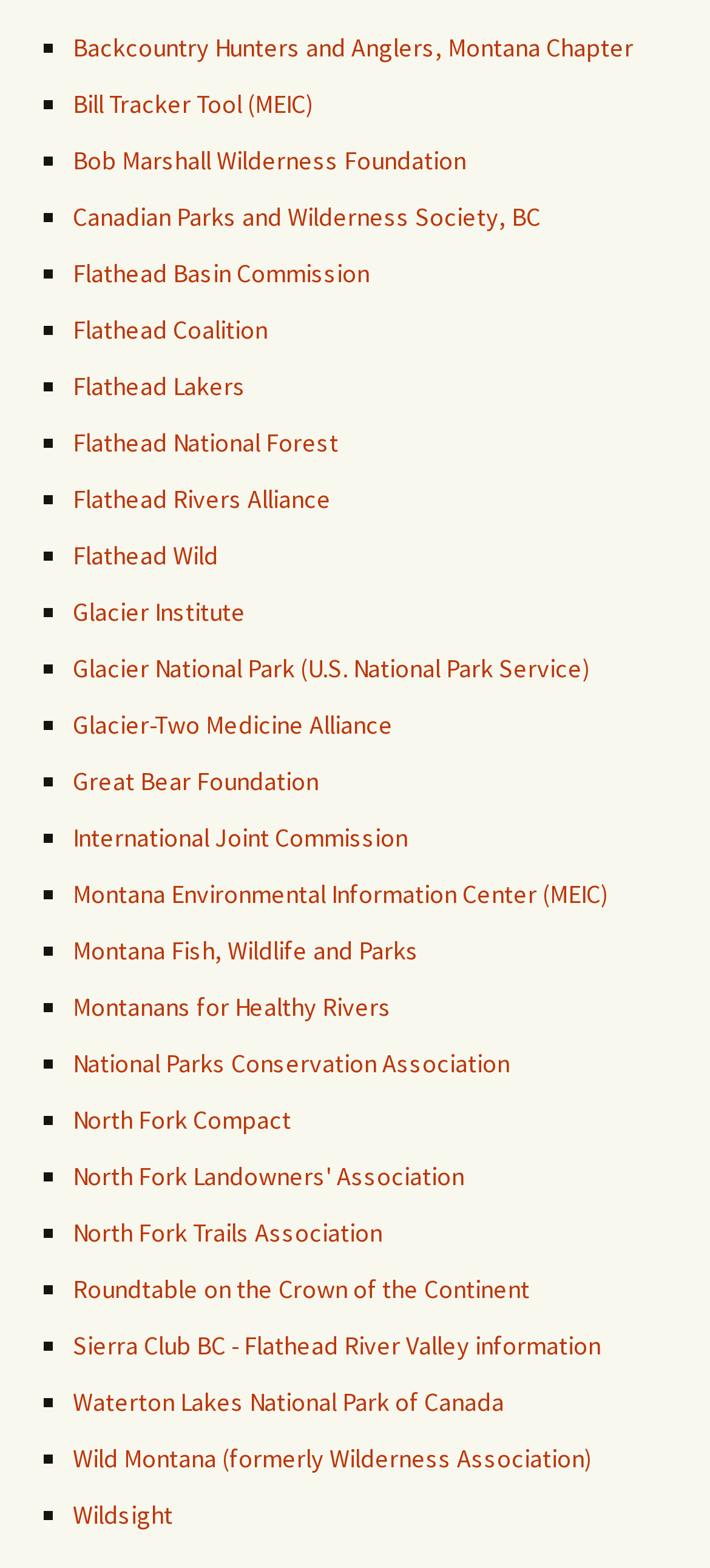What is the organization associated with the link 'Flathead National Forest'?
Please provide a single word or phrase as your answer based on the screenshot.

Flathead National Forest